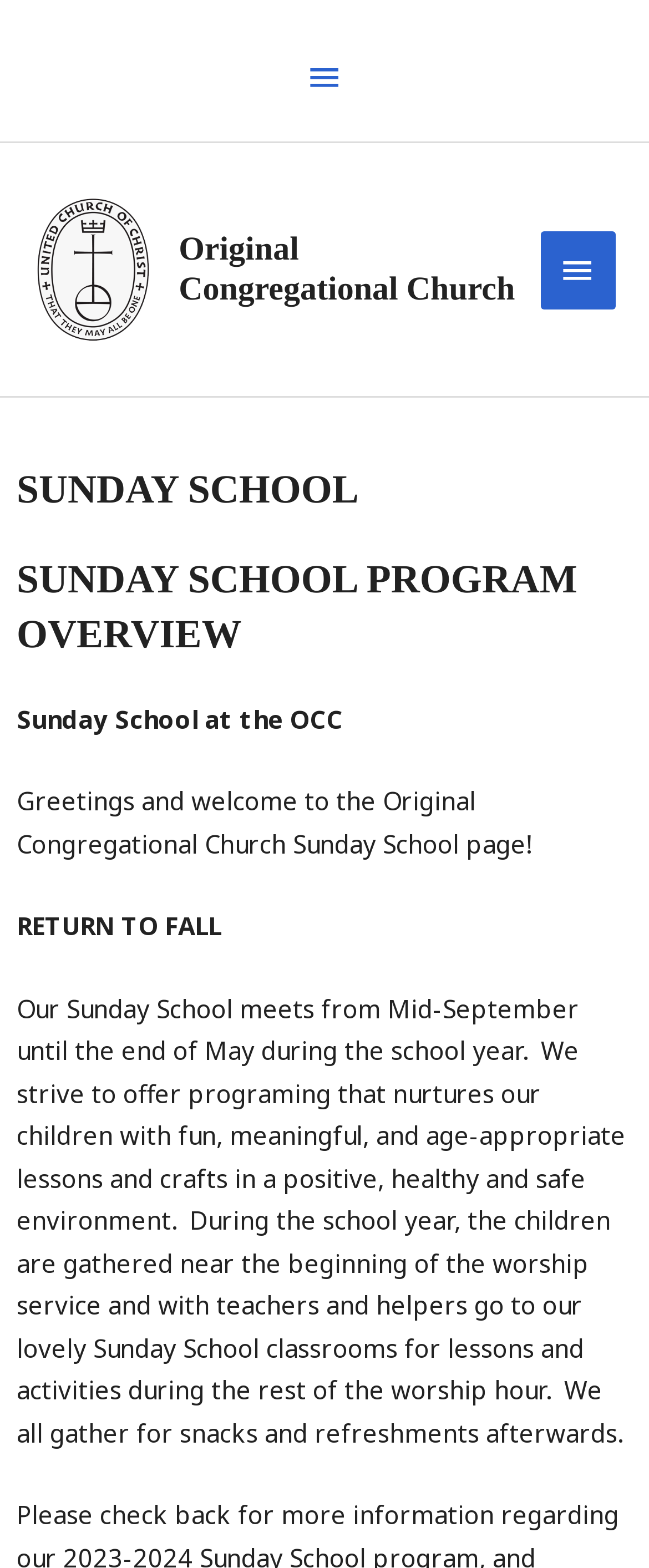What is the name of the church?
Using the image as a reference, give a one-word or short phrase answer.

Original Congregational Church